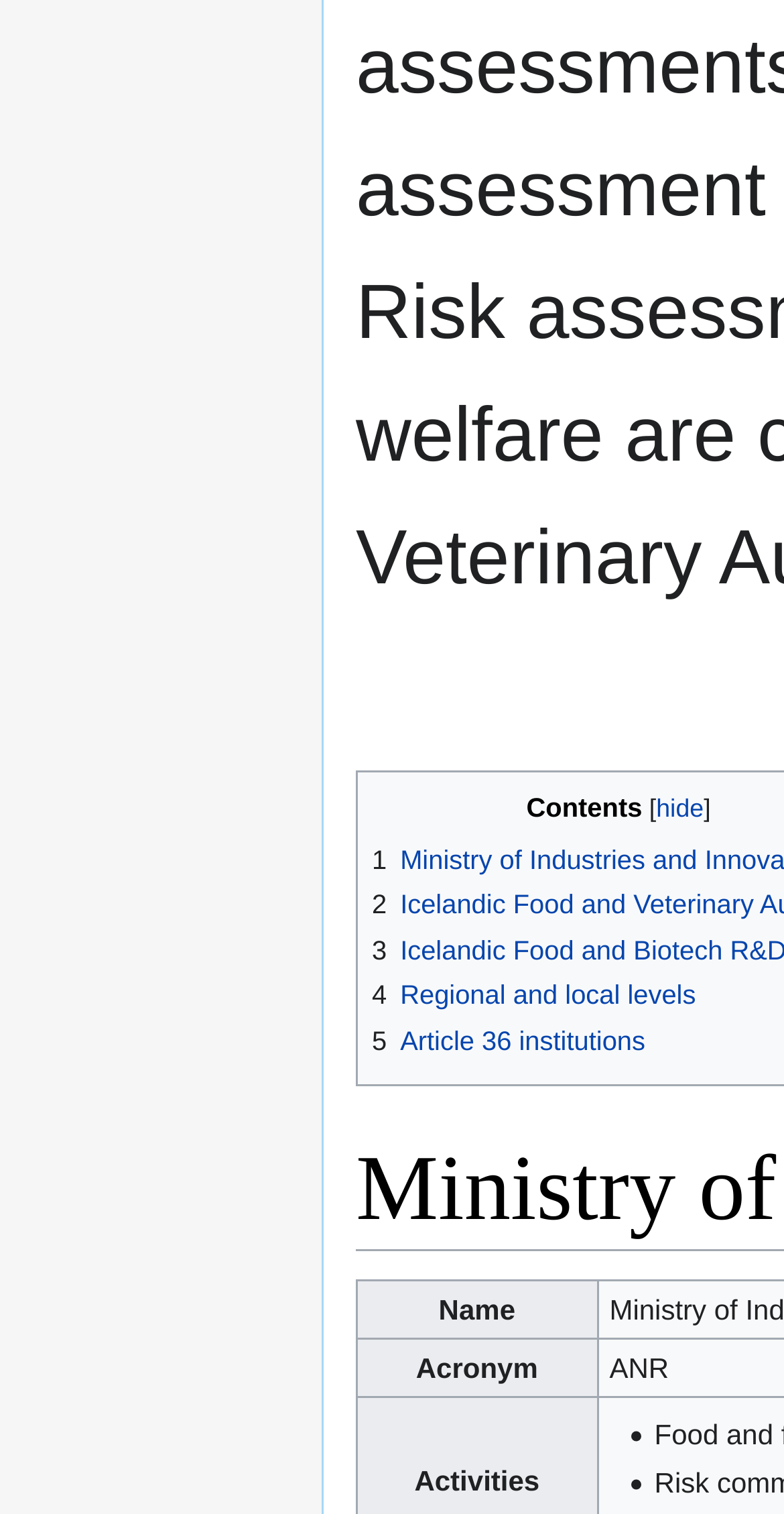Please locate the clickable area by providing the bounding box coordinates to follow this instruction: "Go to '5 Article 36 institutions'".

[0.474, 0.678, 0.823, 0.698]